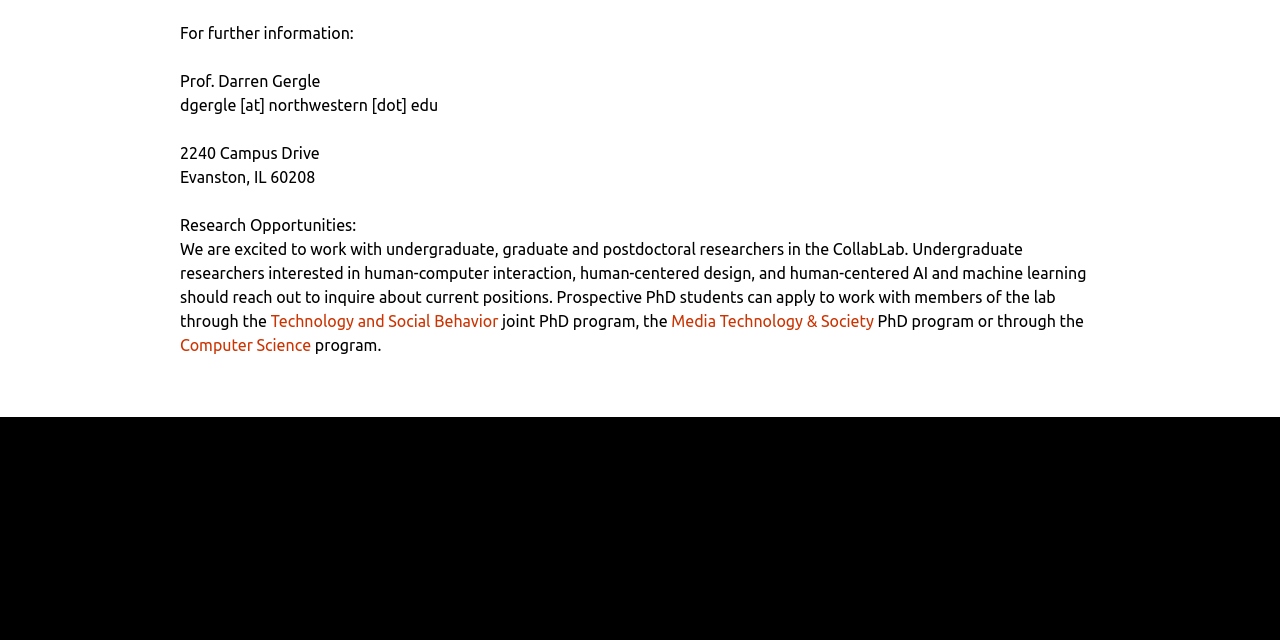Extract the bounding box of the UI element described as: "Media Technology & Society".

[0.524, 0.487, 0.683, 0.515]